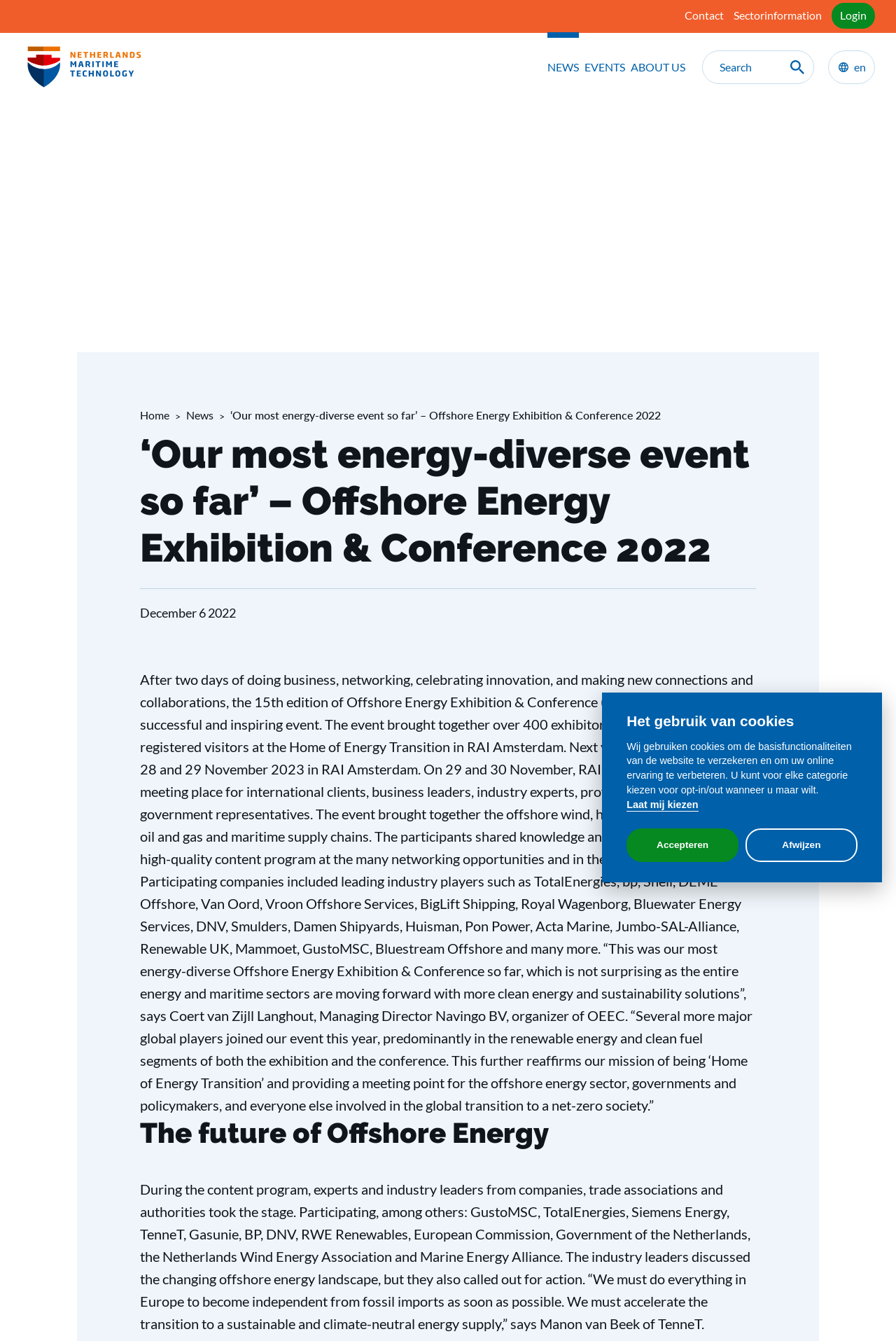Can you identify the bounding box coordinates of the clickable region needed to carry out this instruction: 'Search on website'? The coordinates should be four float numbers within the range of 0 to 1, stated as [left, top, right, bottom].

[0.784, 0.037, 0.909, 0.062]